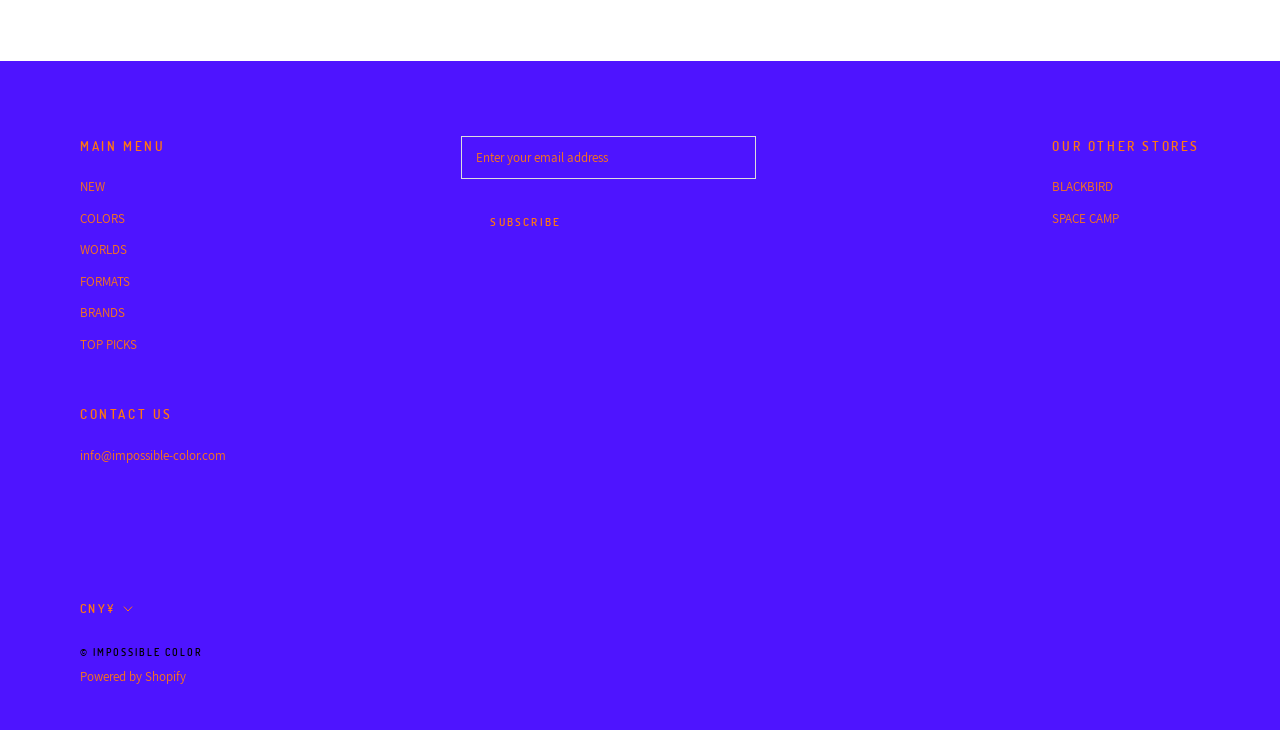Refer to the element description COLORS and identify the corresponding bounding box in the screenshot. Format the coordinates as (top-left x, top-left y, bottom-right x, bottom-right y) with values in the range of 0 to 1.

[0.062, 0.286, 0.129, 0.312]